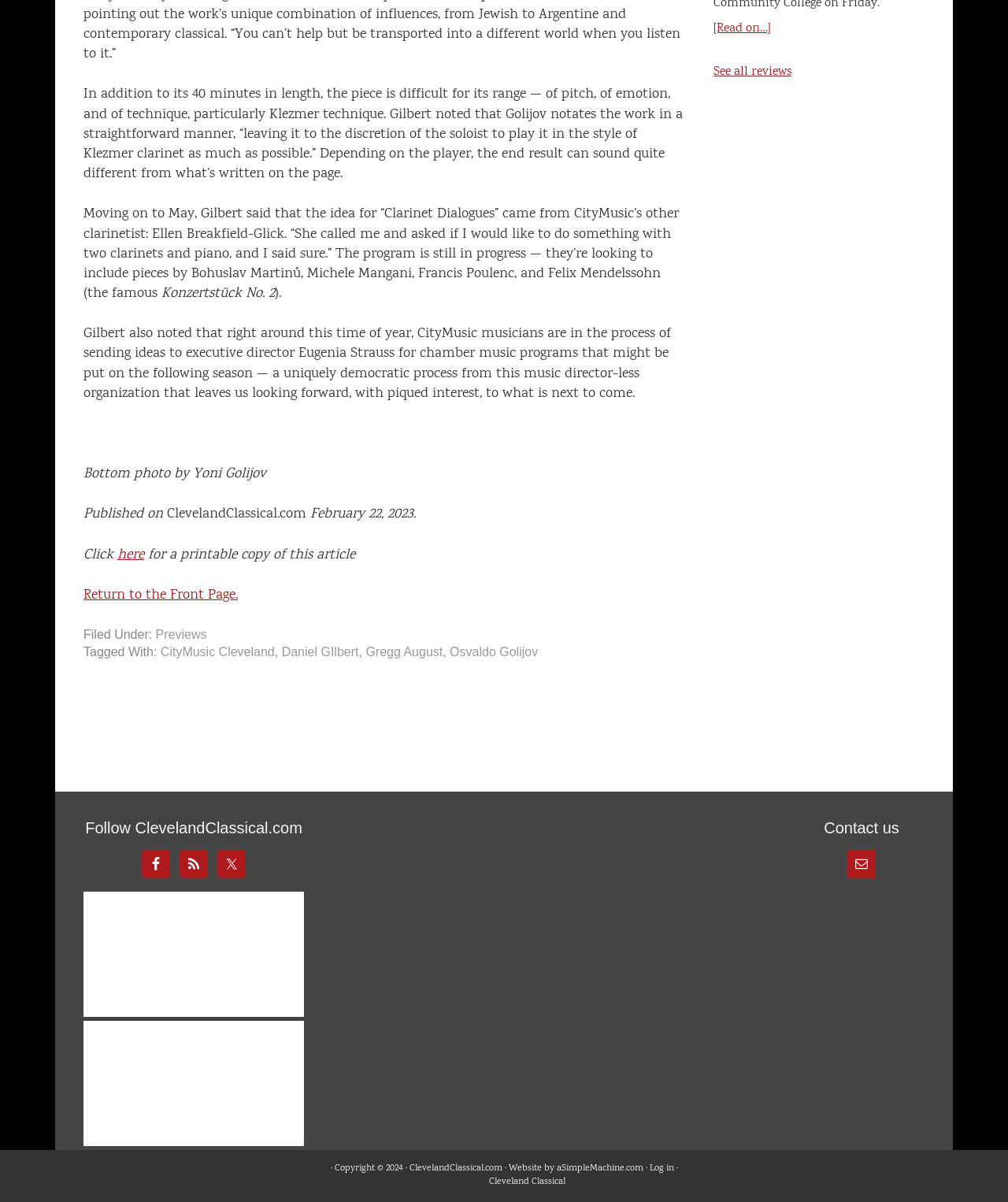Could you determine the bounding box coordinates of the clickable element to complete the instruction: "Return to the Front Page"? Provide the coordinates as four float numbers between 0 and 1, i.e., [left, top, right, bottom].

[0.083, 0.487, 0.236, 0.504]